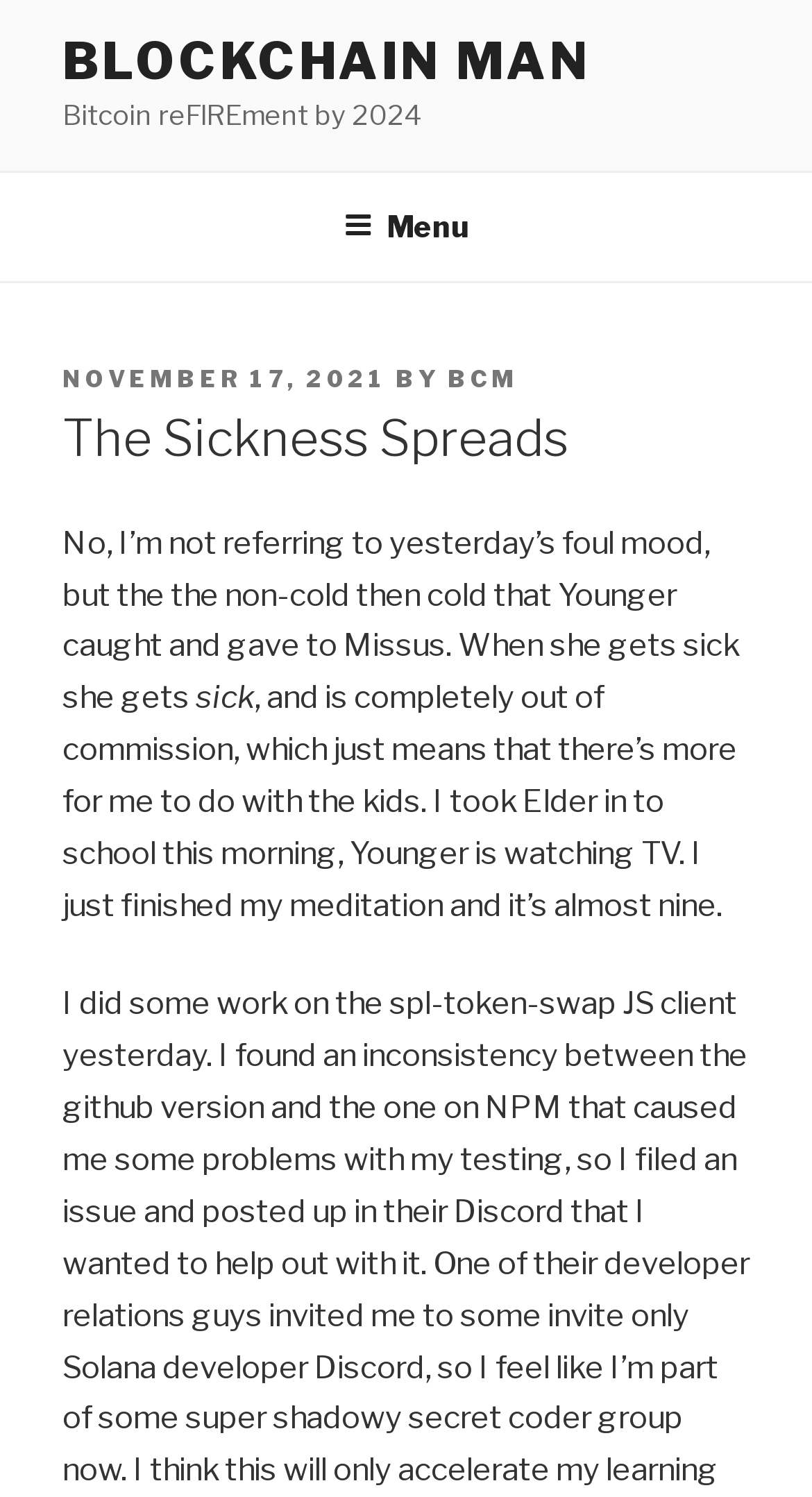What did the author do this morning?
Please give a detailed and thorough answer to the question, covering all relevant points.

I found what the author did this morning by reading the text which states 'I took Elder in to school this morning'.